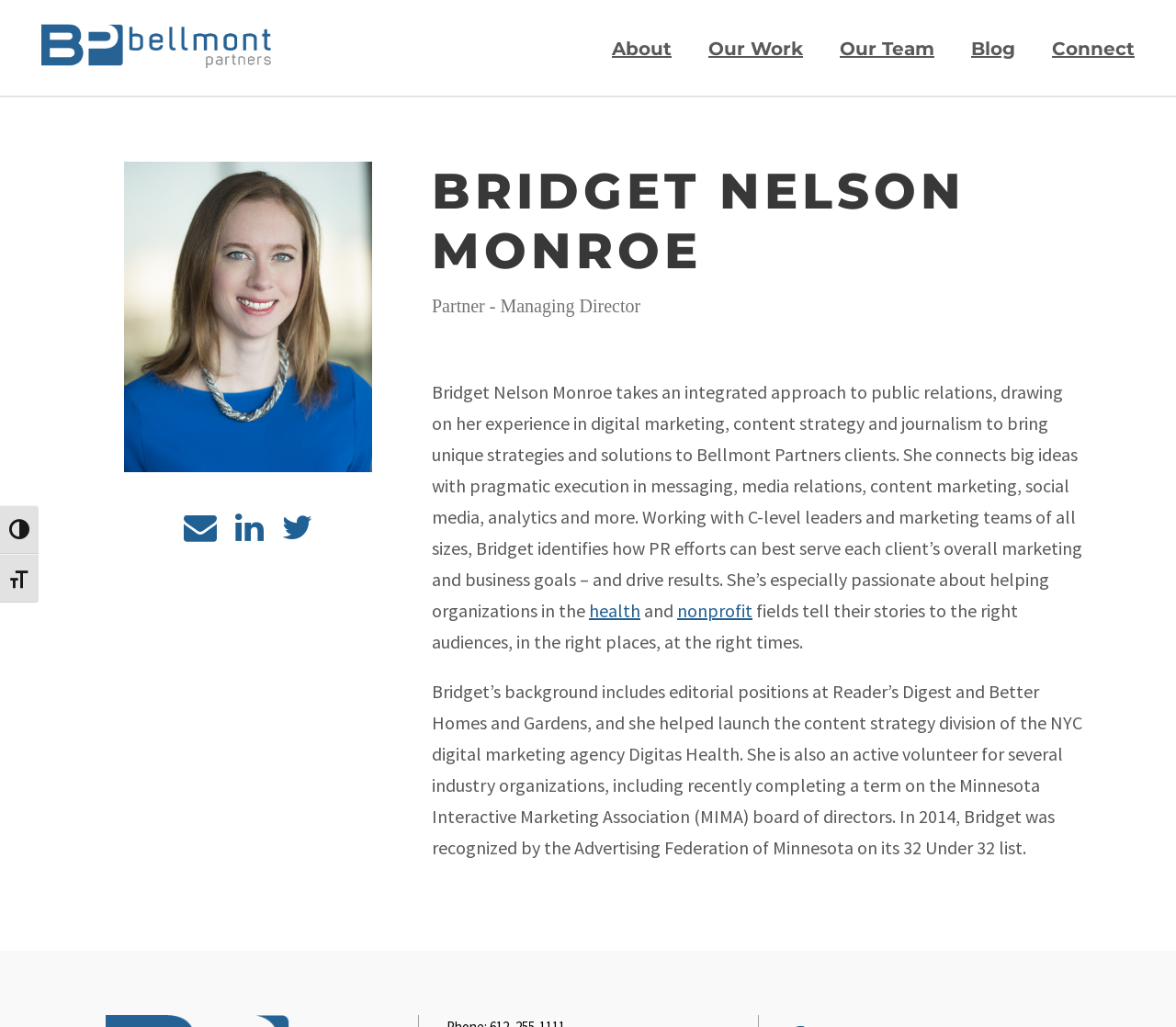Please determine the bounding box coordinates of the element's region to click for the following instruction: "Read Bridget's bio".

[0.367, 0.157, 0.922, 0.273]